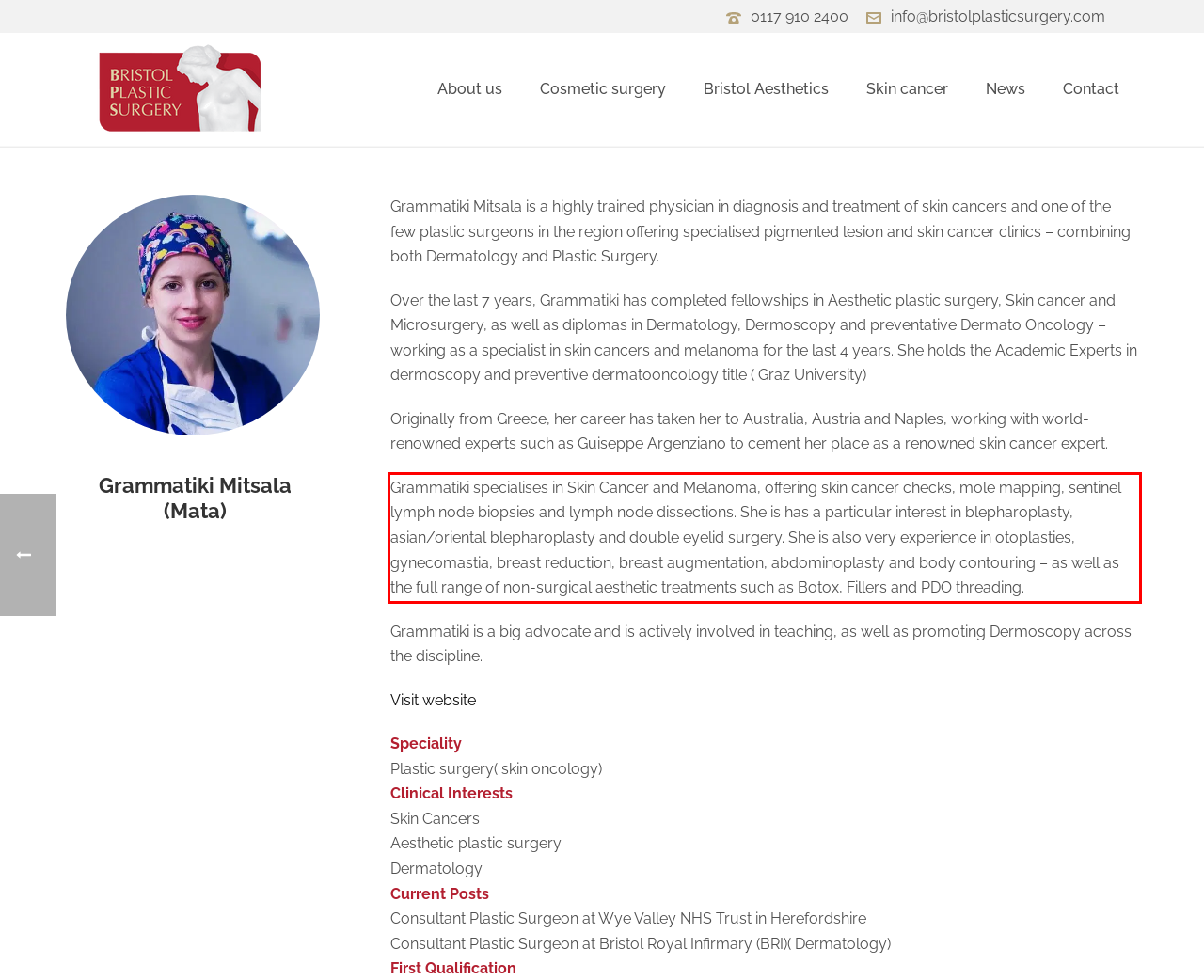Observe the screenshot of the webpage, locate the red bounding box, and extract the text content within it.

Grammatiki specialises in Skin Cancer and Melanoma, offering skin cancer checks, mole mapping, sentinel lymph node biopsies and lymph node dissections. She is has a particular interest in blepharoplasty, asian/oriental blepharoplasty and double eyelid surgery. She is also very experience in otoplasties, gynecomastia, breast reduction, breast augmentation, abdominoplasty and body contouring – as well as the full range of non-surgical aesthetic treatments such as Botox, Fillers and PDO threading.